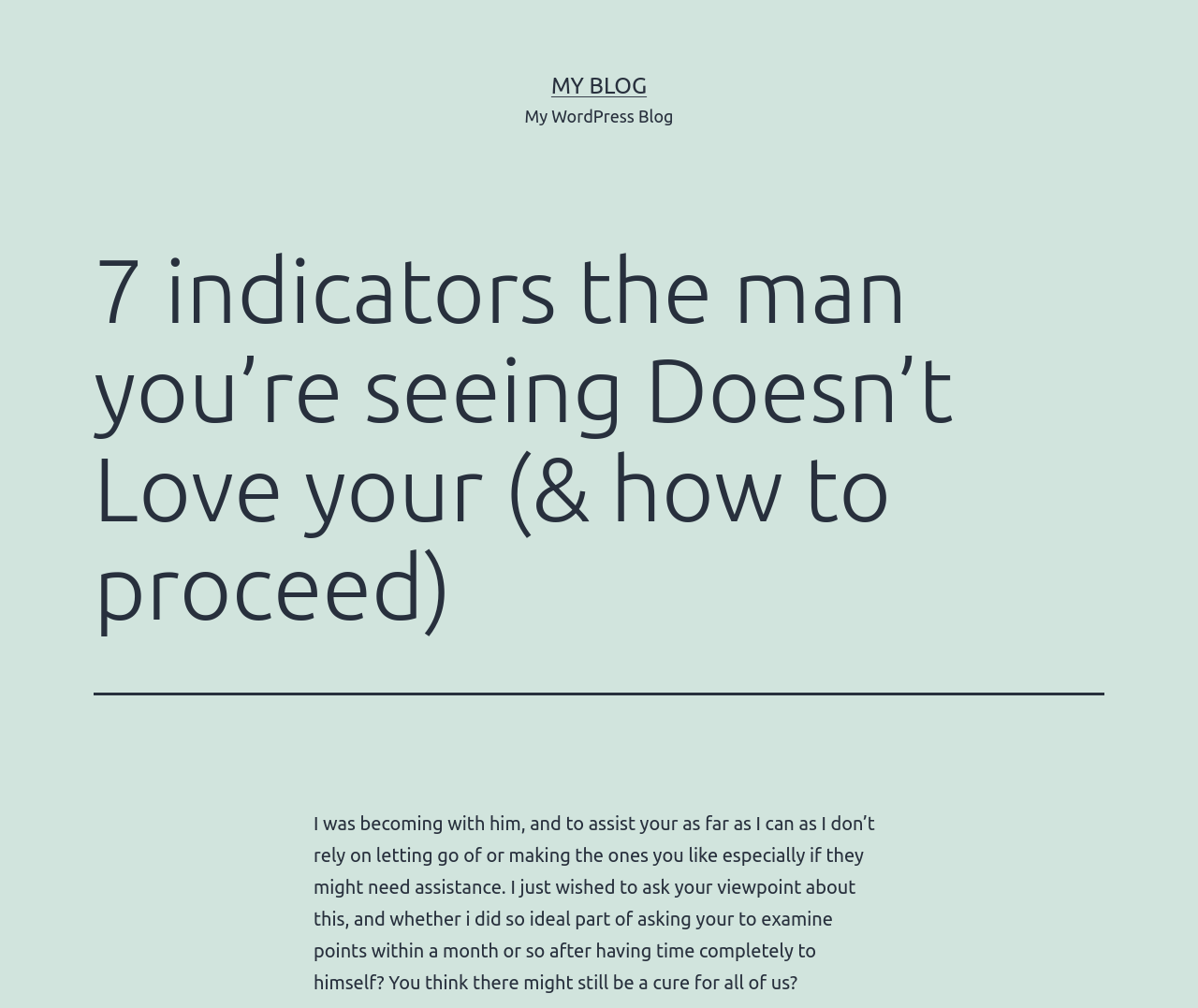Identify the bounding box of the UI element described as follows: "My Blog". Provide the coordinates as four float numbers in the range of 0 to 1 [left, top, right, bottom].

[0.46, 0.072, 0.54, 0.097]